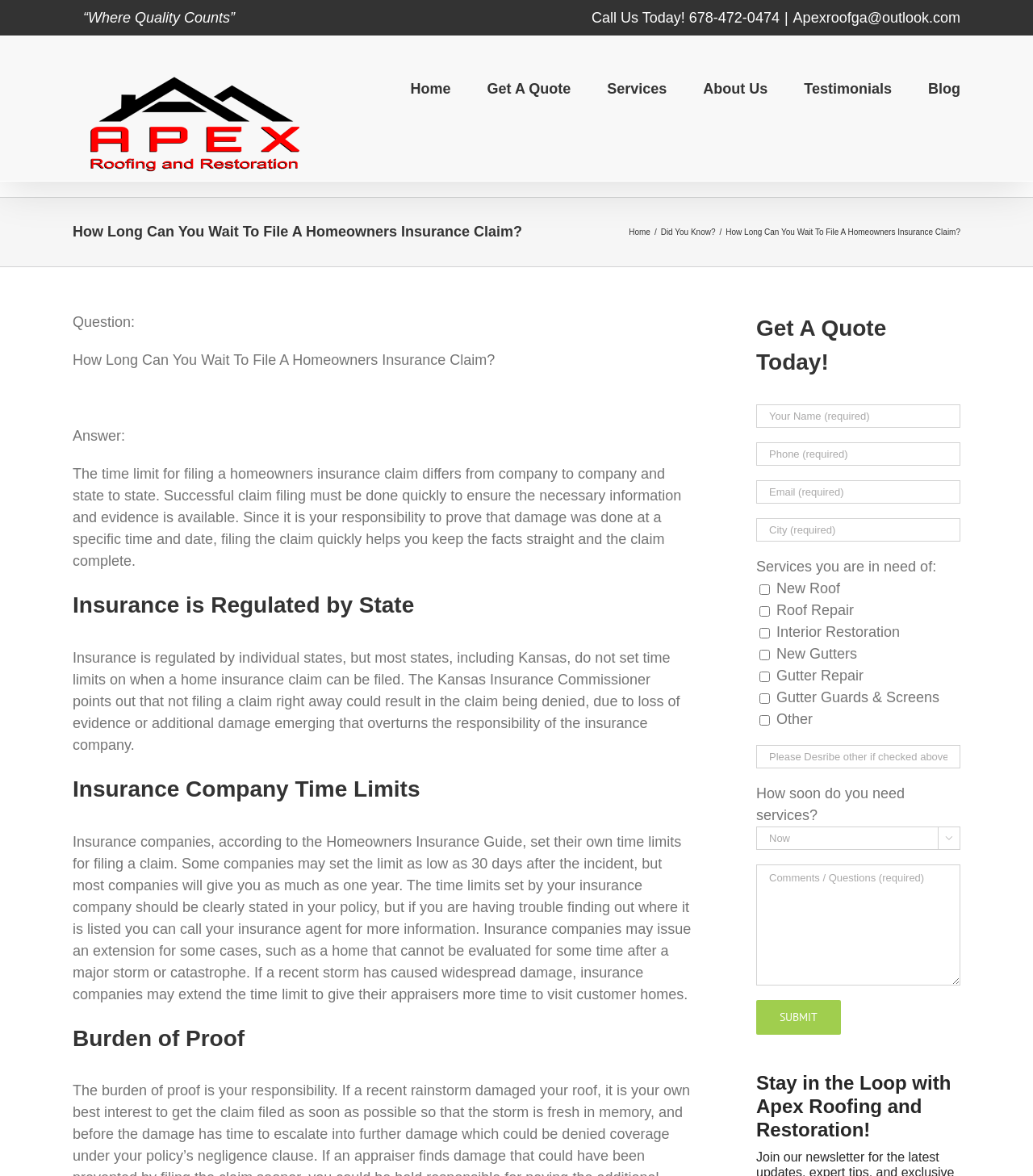Identify and extract the main heading from the webpage.

How Long Can You Wait To File A Homeowners Insurance Claim?